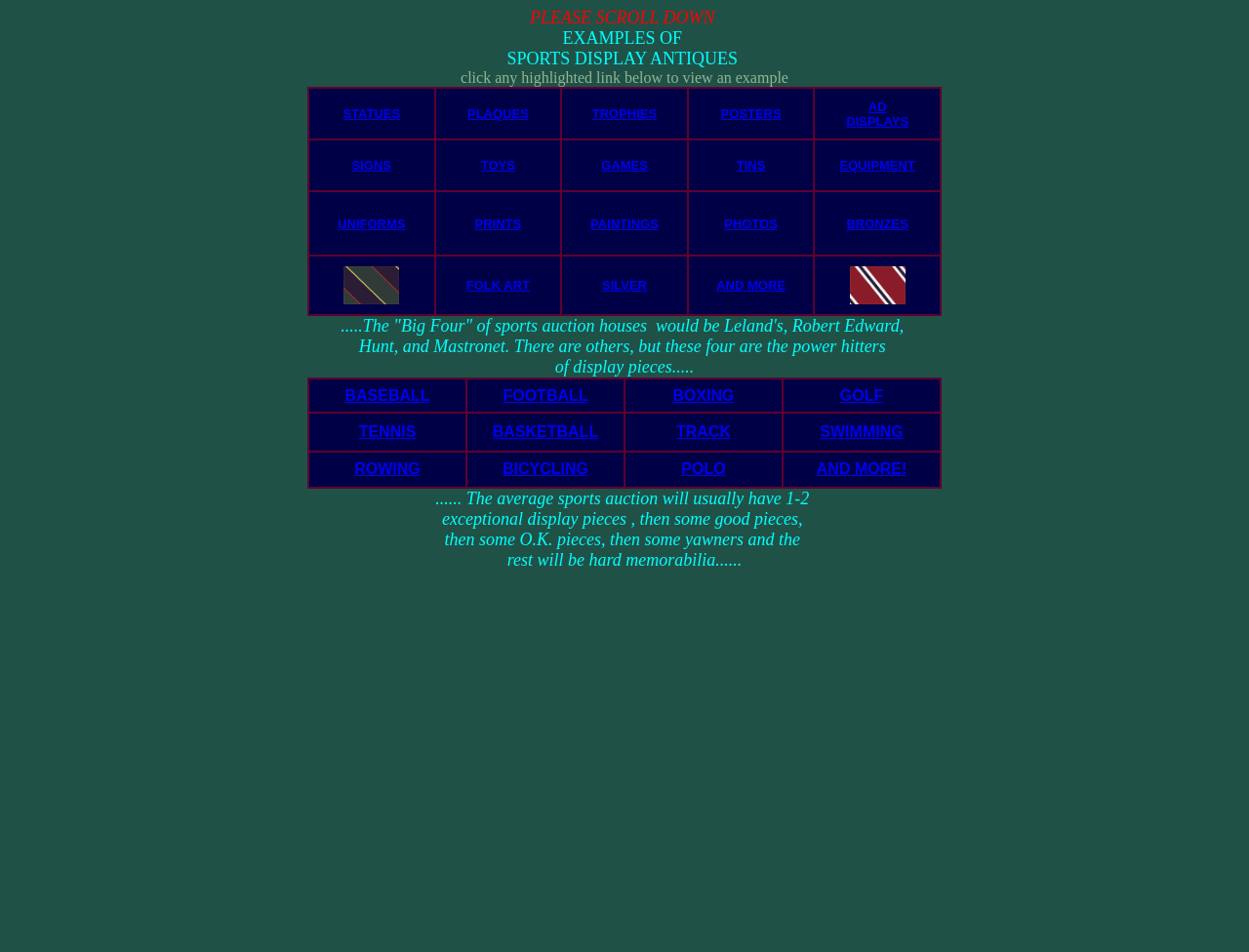Convey a detailed summary of the webpage, mentioning all key elements.

This webpage is about sports display antiques, with a focus on various types of sports memorabilia. At the top of the page, there is a brief instruction to scroll down to view examples. Below this, there is a title "EXAMPLES OF SPORTS DISPLAY ANTIQUES" followed by a brief description.

The main content of the page is organized into two tables, each containing multiple rows and columns. The first table has six rows, each with six columns, and the second table has three rows, each with five columns. Each cell in the tables contains a link to a specific type of sports memorabilia, such as statues, plaques, trophies, posters, signs, toys, games, and more.

The links are arranged in a grid-like structure, with each row and column neatly aligned. The links are also categorized by type, with similar items grouped together. For example, the first row of the first table contains links to statues, plaques, trophies, posters, and ad displays, while the second row contains links to signs, toys, games, and more.

In addition to the tables, there are a few paragraphs of text scattered throughout the page, providing some context and background information on the "Big Four" of sports auction houses and the types of display pieces they offer.

At the bottom of the page, there are two images, but their contents are not described. Overall, the page appears to be a directory or catalog of sports memorabilia, with links to various examples and categories of items.